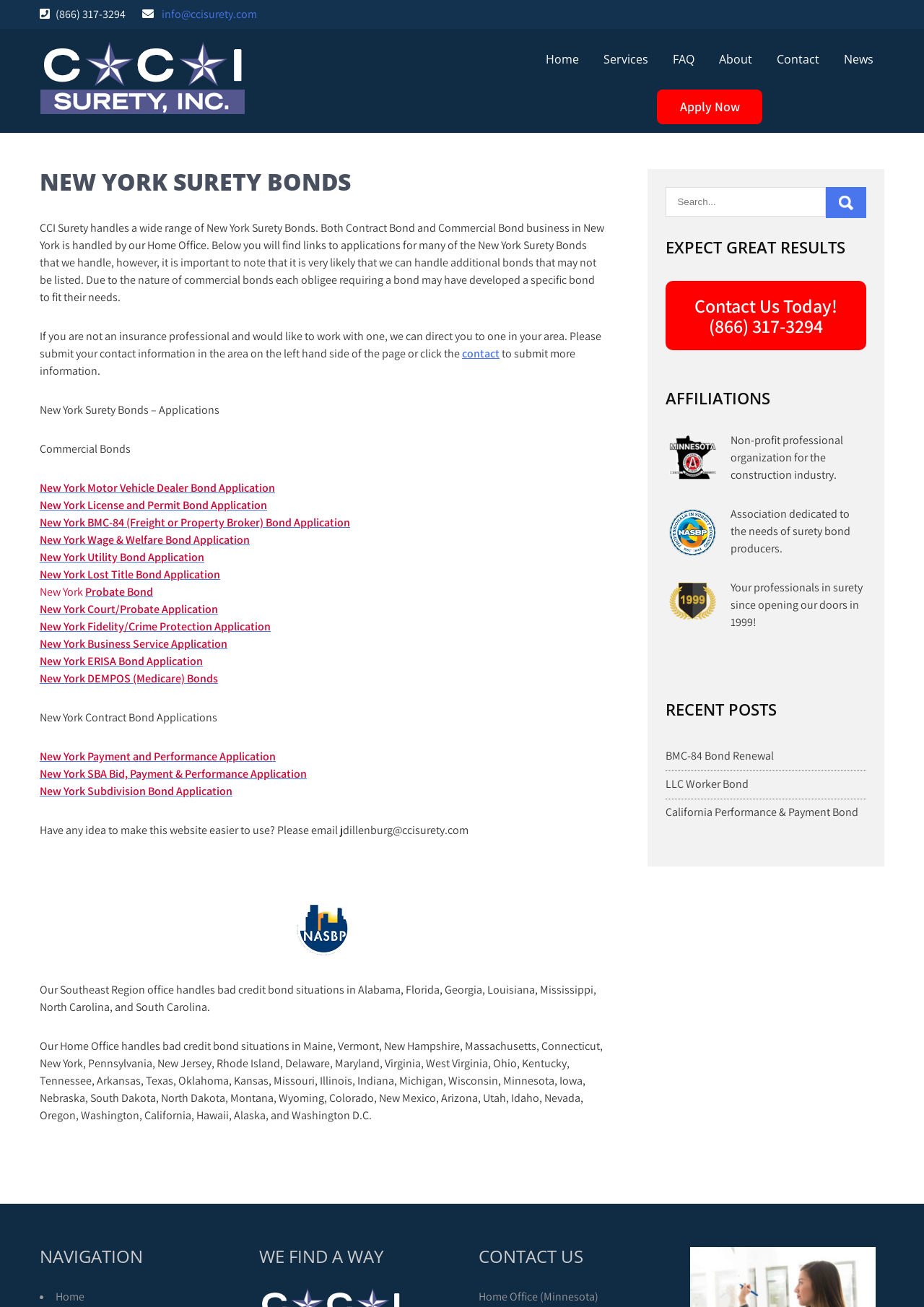Determine the bounding box coordinates of the clickable element to complete this instruction: "search for something". Provide the coordinates in the format of four float numbers between 0 and 1, [left, top, right, bottom].

[0.721, 0.143, 0.894, 0.166]